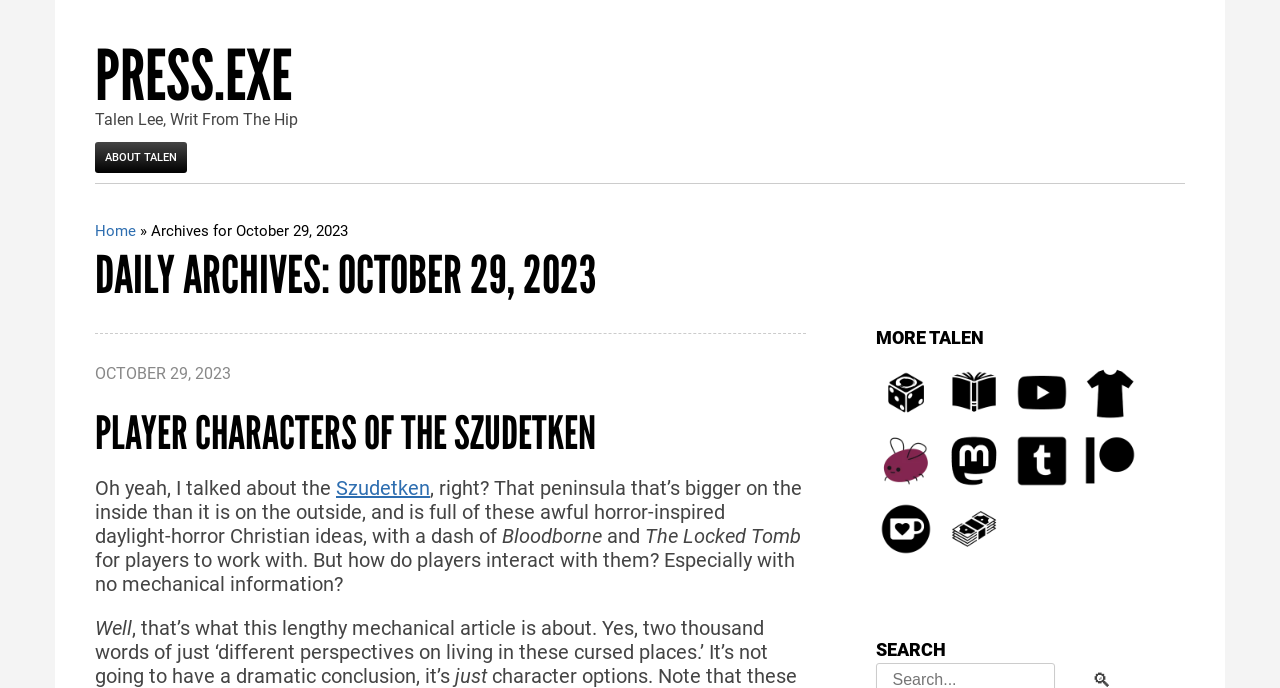What is the topic of the lengthy mechanical article?
Please respond to the question with a detailed and informative answer.

The topic of the lengthy mechanical article is mentioned in the static text 'different perspectives on living in these cursed places' which is located at the bottom of the webpage.